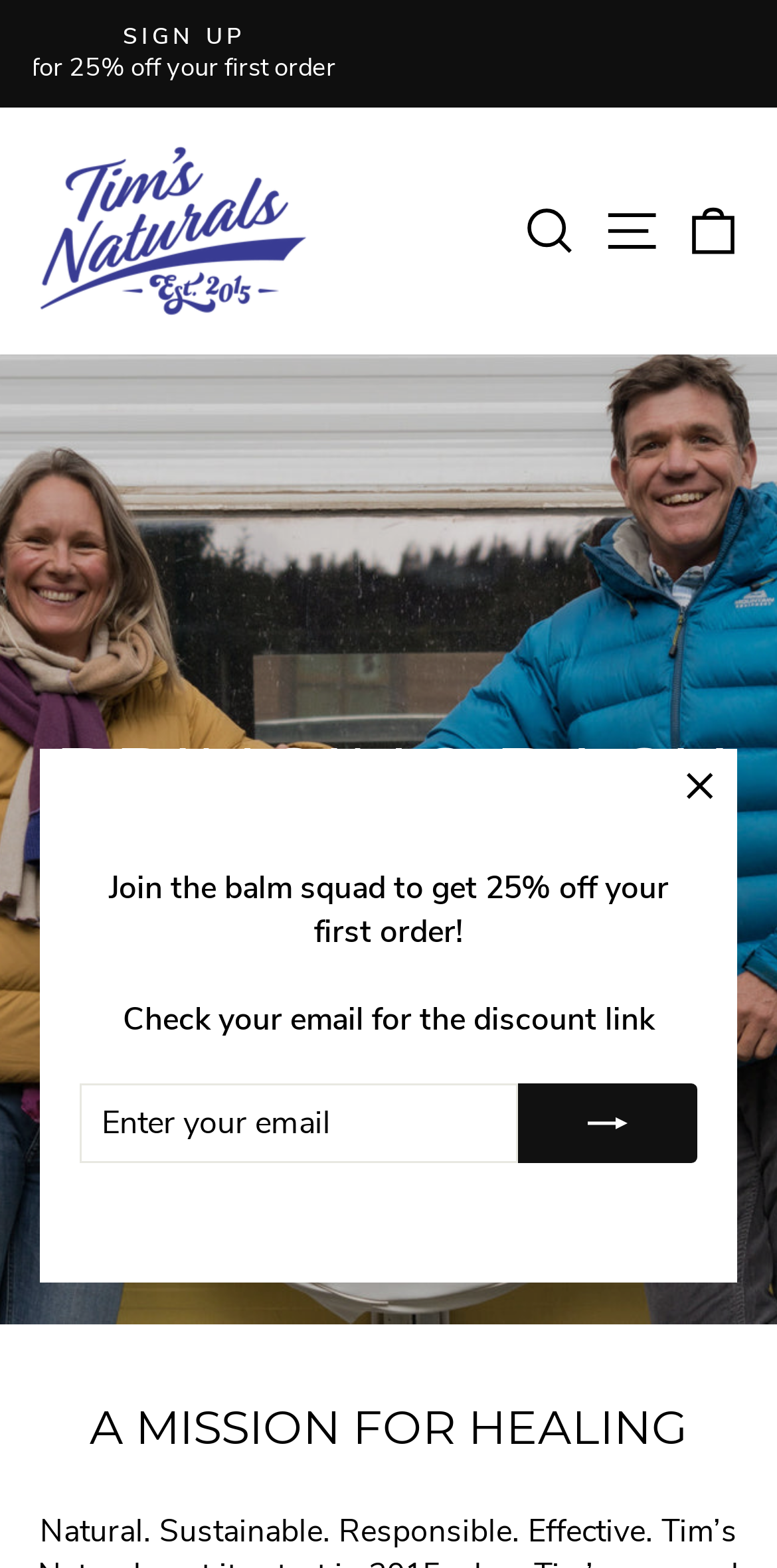Elaborate on the webpage's design and content in a detailed caption.

The webpage is about the founders of Tim's Naturals. At the top, there is a slideshow with a "Pause slideshow" button. Below the slideshow, there is a prominent announcement about free shipping for orders over $95. To the right of this announcement, there is a primary navigation menu. Further to the right, there are links to search, site navigation, and cart.

Below the navigation menu, there is a large image of the founders, Jenna Cichanski and Tim Lafferty, in front of a camper. Above the image, there is a call-to-action to join the "balm squad" and get 25% off the first order. This section includes a text box to enter an email address, a subscribe button, and a close button.

To the right of the image, there is a table layout with a heading "BRINGING BACK" and a static text "THAT LOVING HEALING". Below the image, there is a heading "A MISSION FOR HEALING".